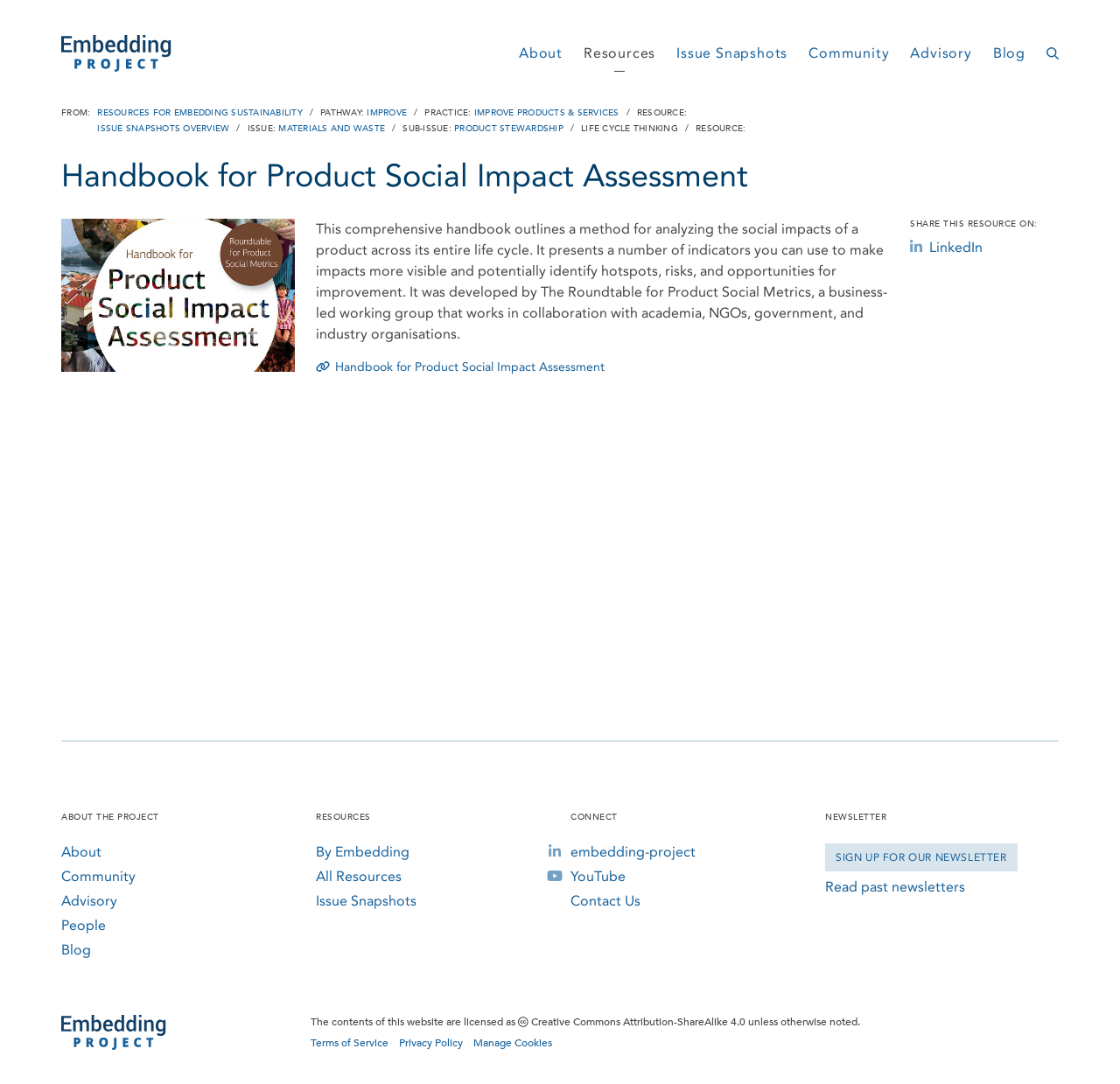Find the bounding box of the web element that fits this description: "Sign Up for our Newsletter".

[0.737, 0.778, 0.908, 0.804]